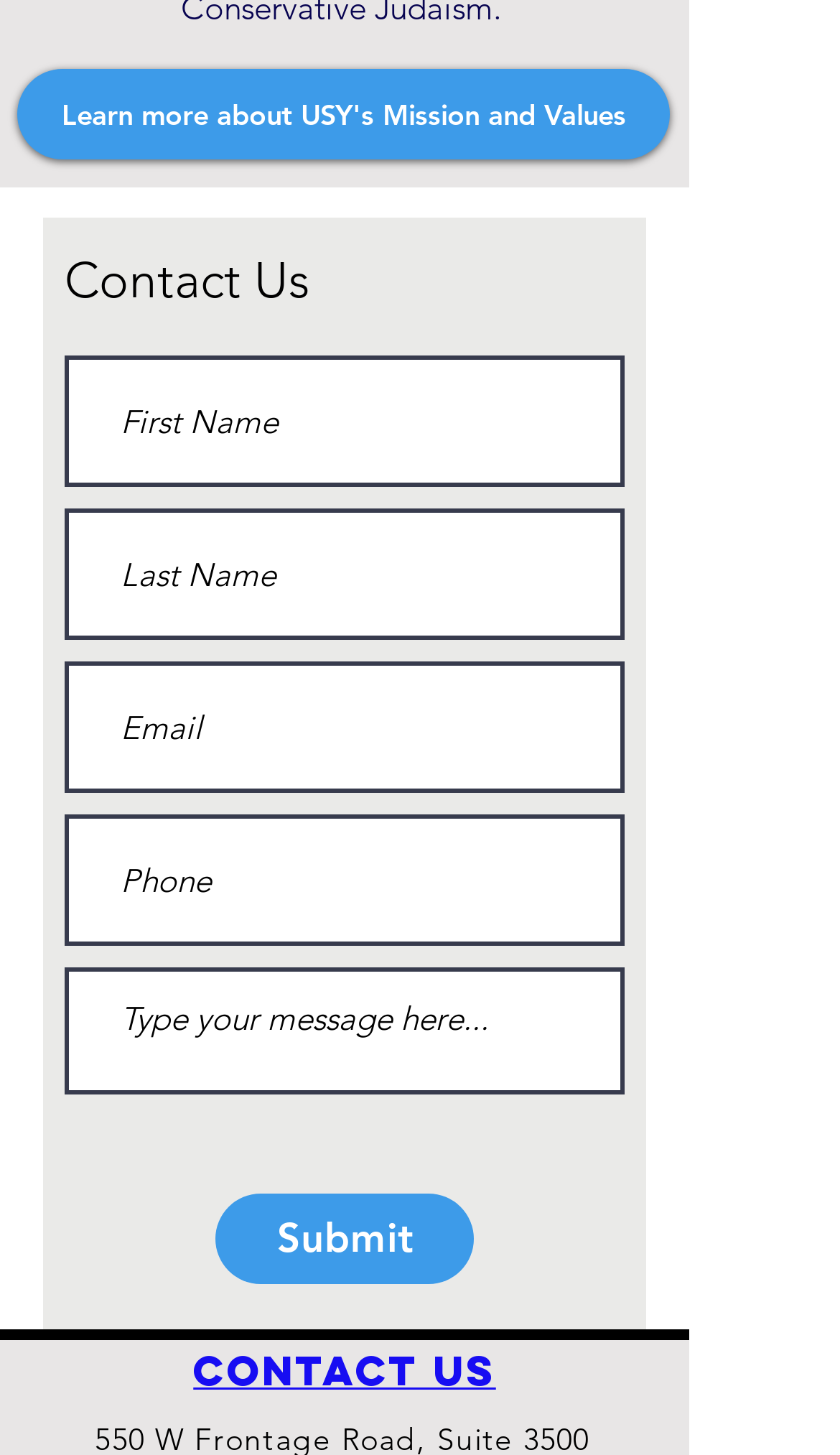How many textboxes are in the form?
Give a single word or phrase answer based on the content of the image.

5